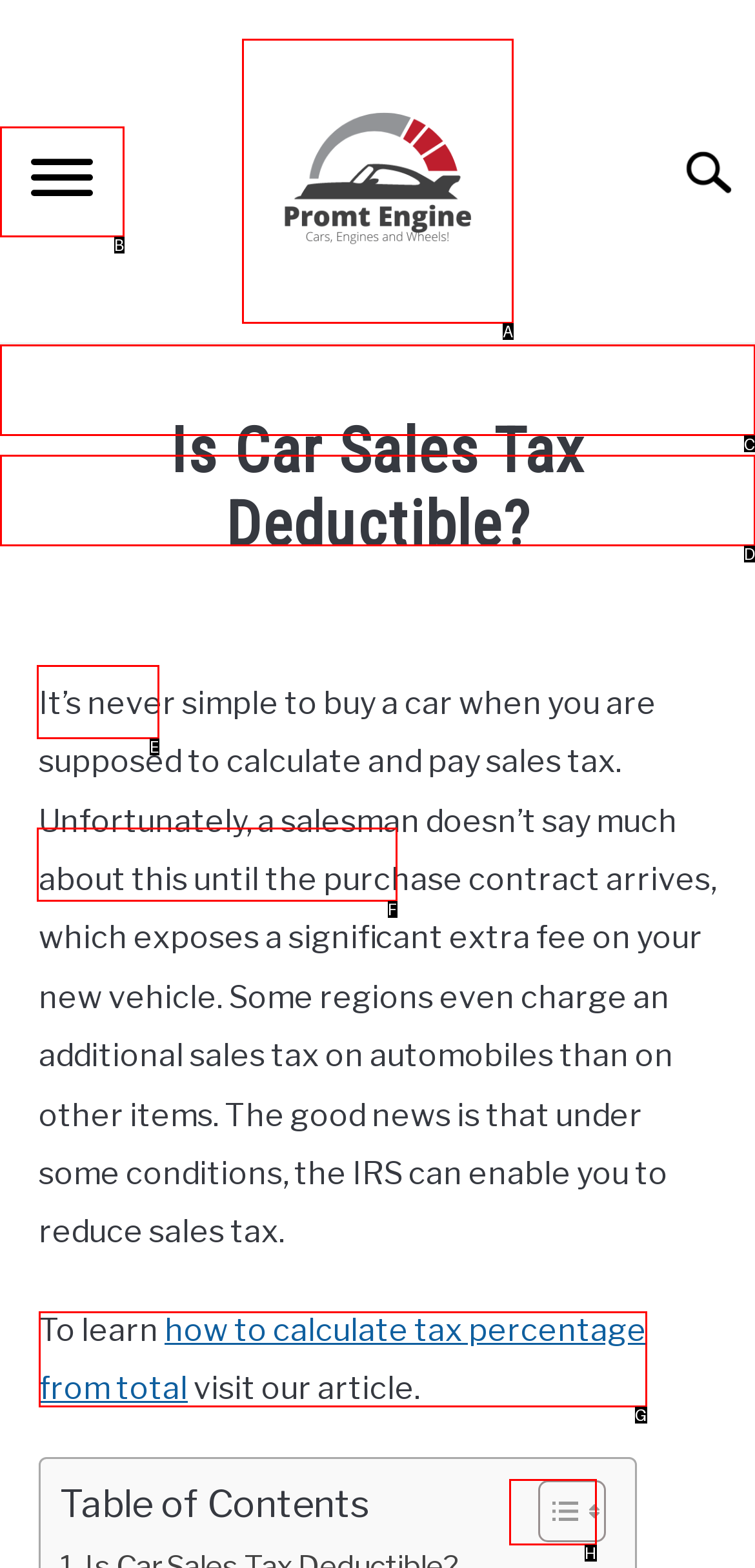Tell me the correct option to click for this task: Visit the homepage
Write down the option's letter from the given choices.

C